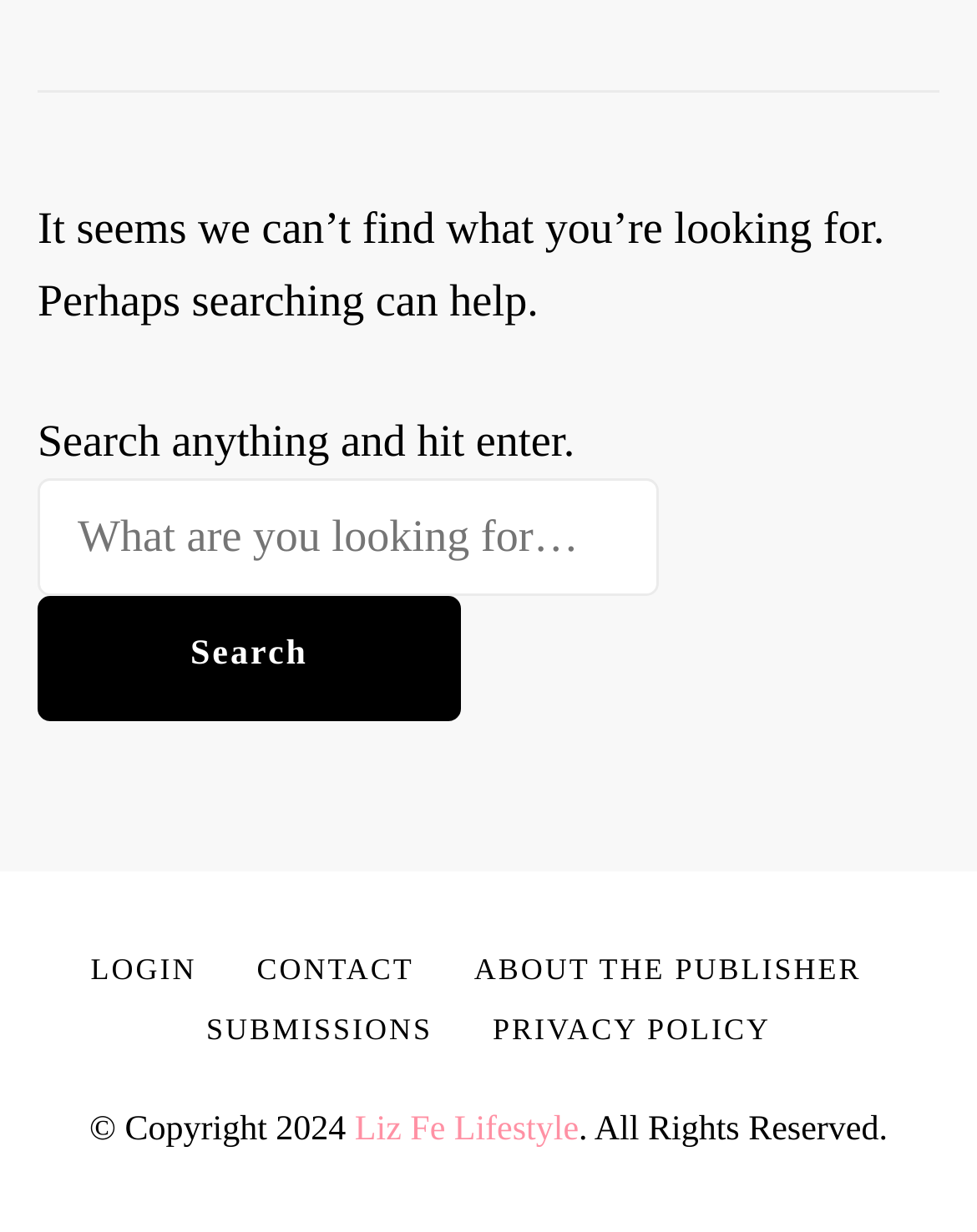What is the text above the search box?
Make sure to answer the question with a detailed and comprehensive explanation.

The text above the search box is a prompt that reads 'Looking for Something?' followed by a description 'Search anything and hit enter.'. This text is intended to guide users on how to use the search box.